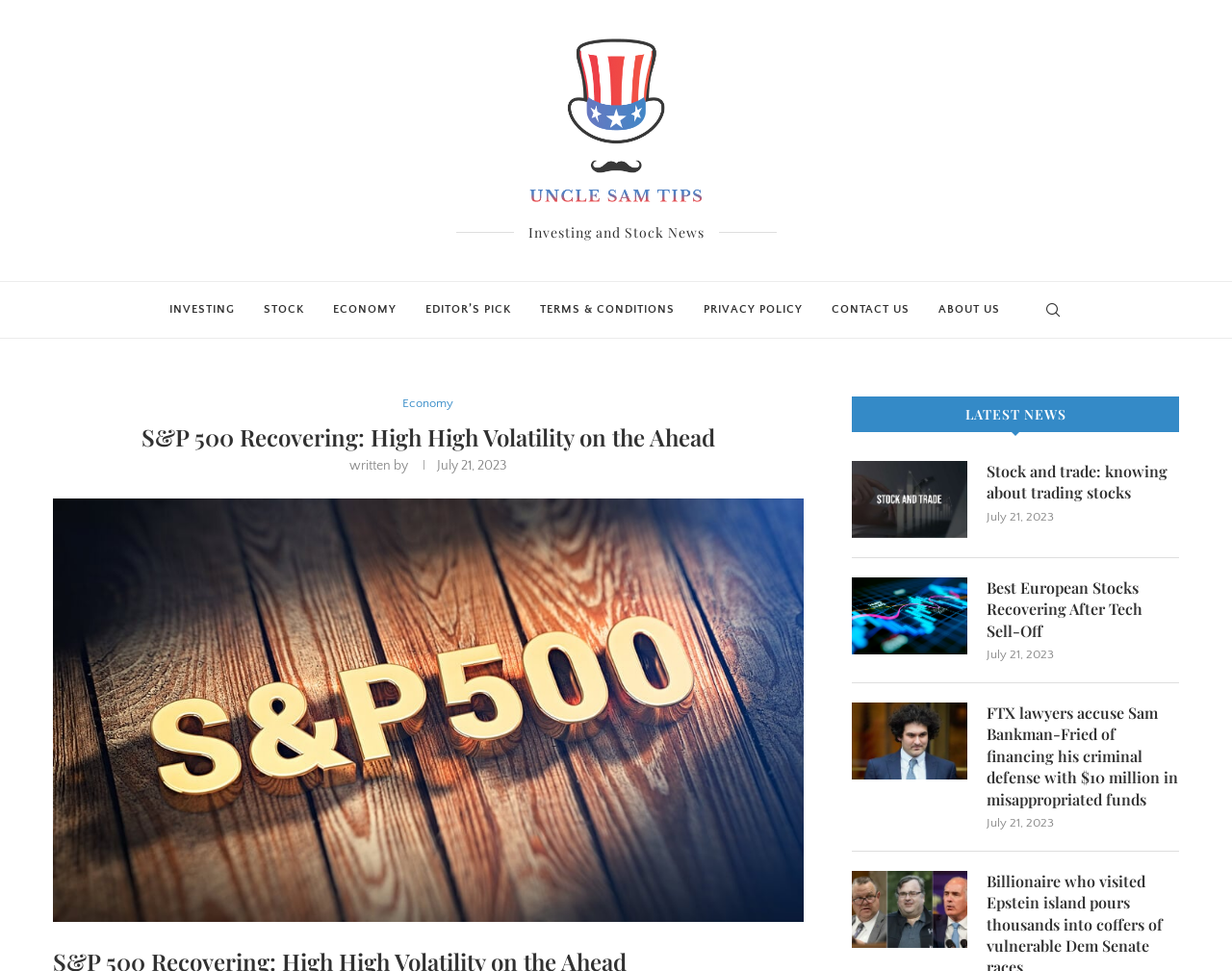Please identify the coordinates of the bounding box that should be clicked to fulfill this instruction: "Click on the 'Stock and trade: knowing about trading stocks' article".

[0.691, 0.475, 0.785, 0.554]